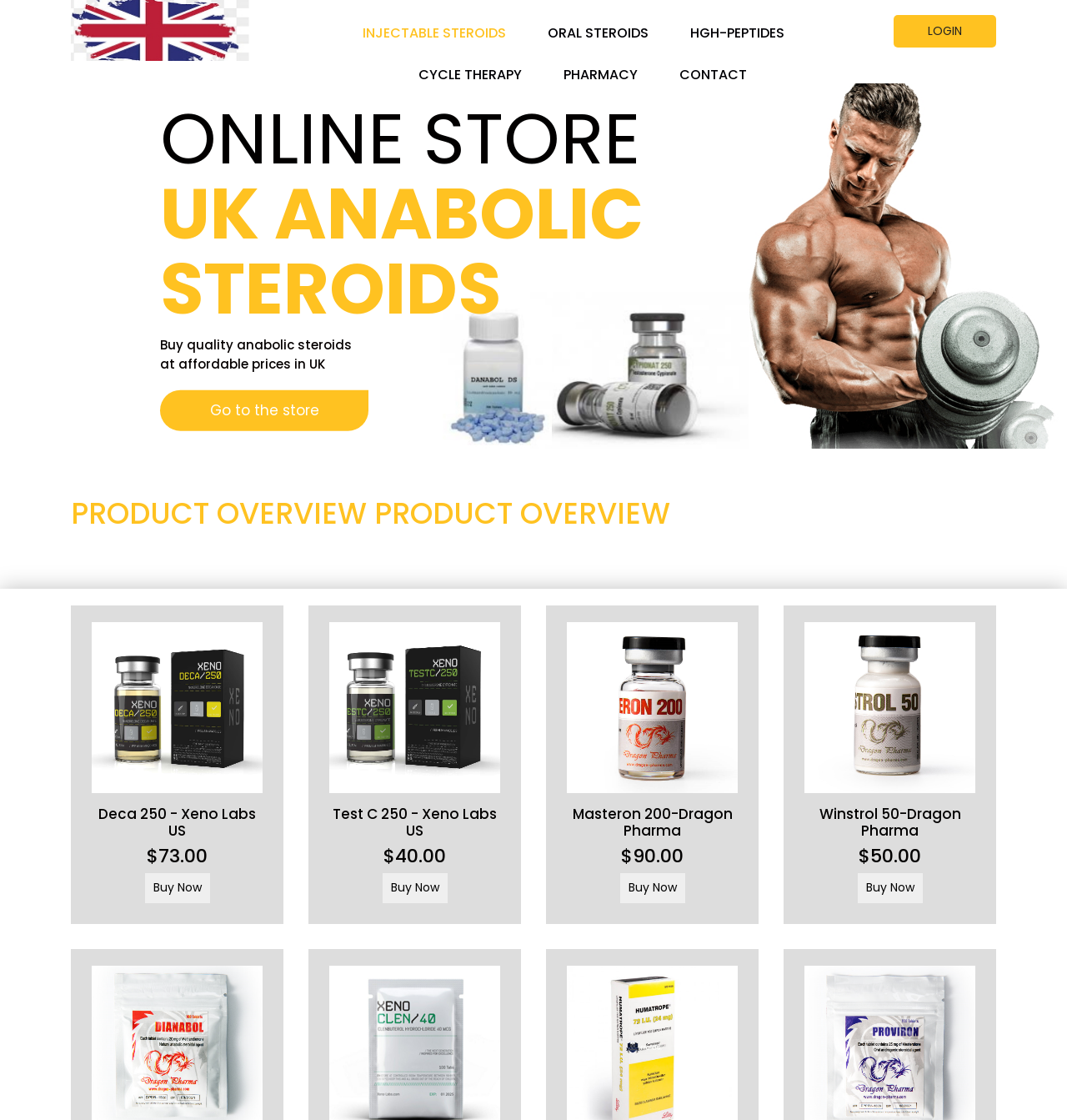Answer in one word or a short phrase: 
What is the price of Deca 250?

$73.00